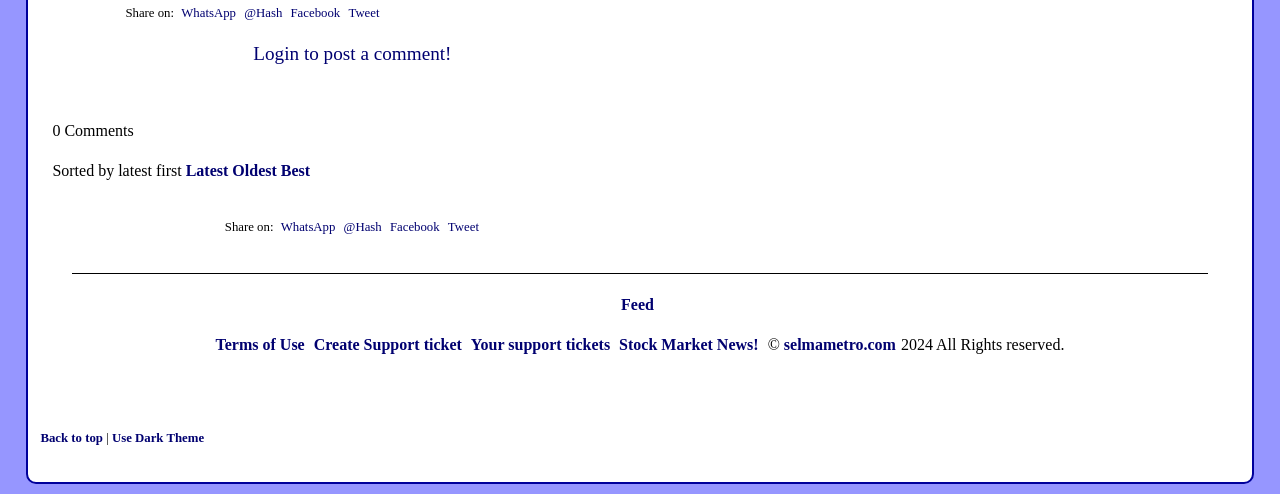What is the date of the first news article?
Using the picture, provide a one-word or short phrase answer.

Wed 12 Aug, 2020